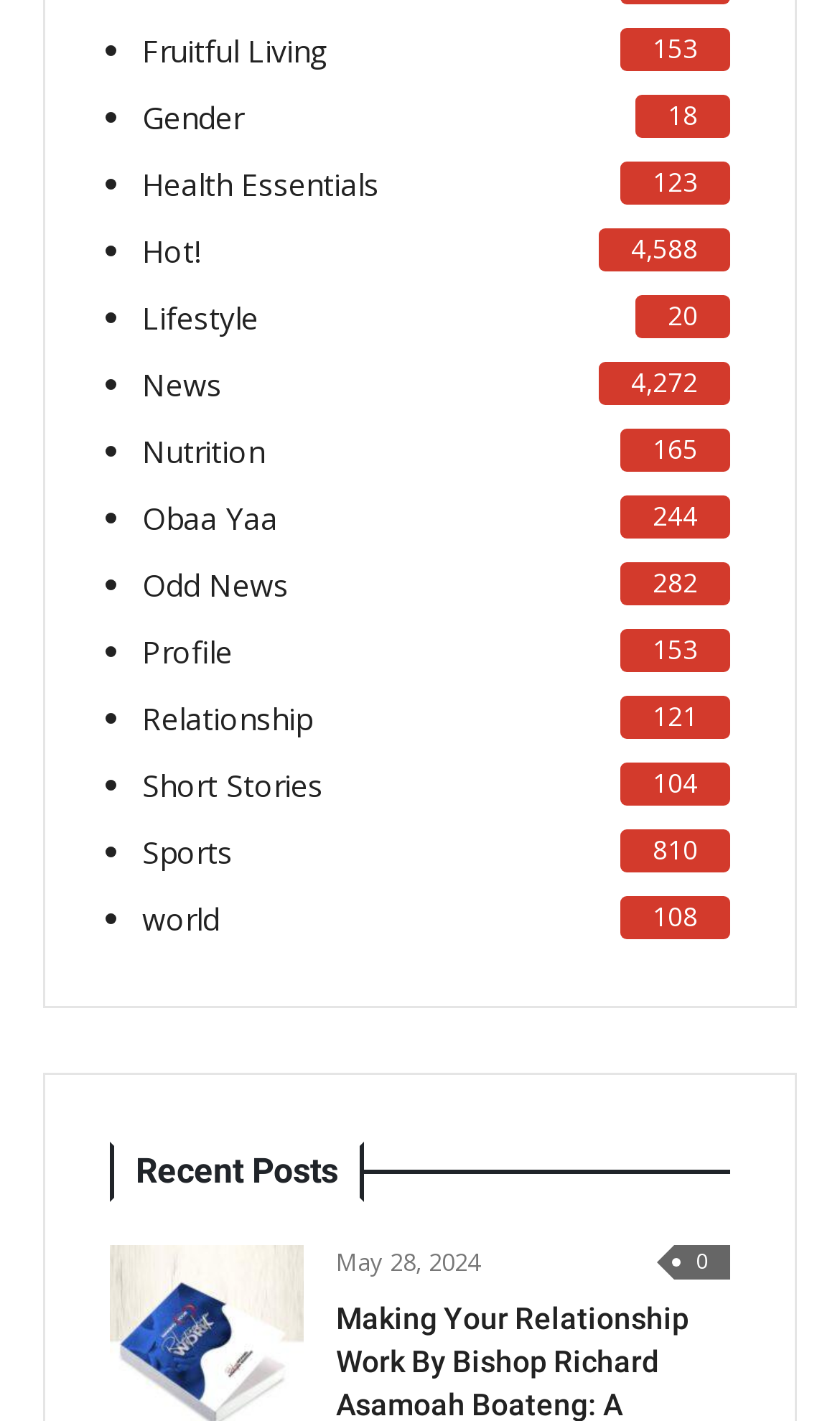What is the category with the fewest posts? Based on the screenshot, please respond with a single word or phrase.

Gender